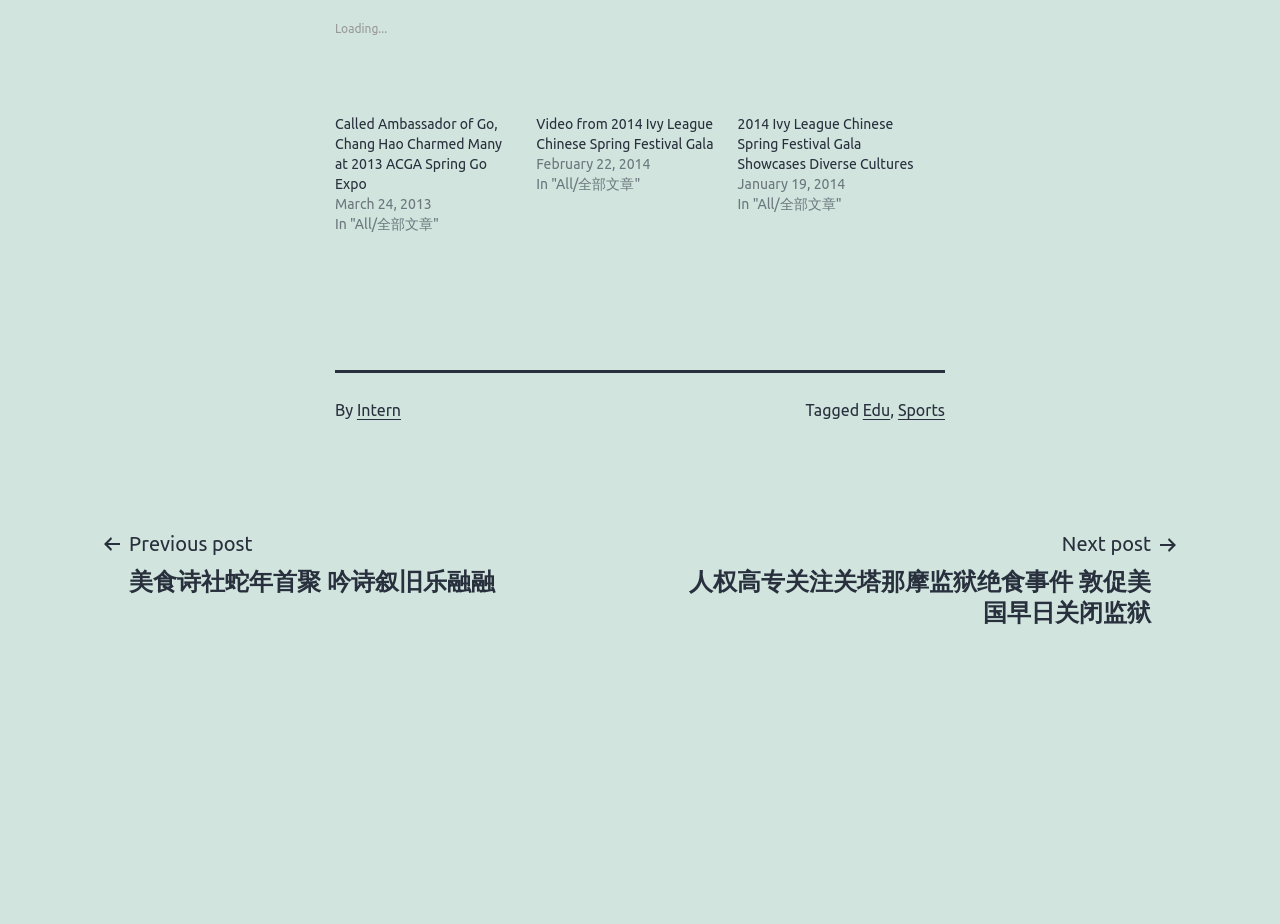Determine the bounding box coordinates of the clickable area required to perform the following instruction: "Go to the next post". The coordinates should be represented as four float numbers between 0 and 1: [left, top, right, bottom].

[0.508, 0.57, 0.922, 0.68]